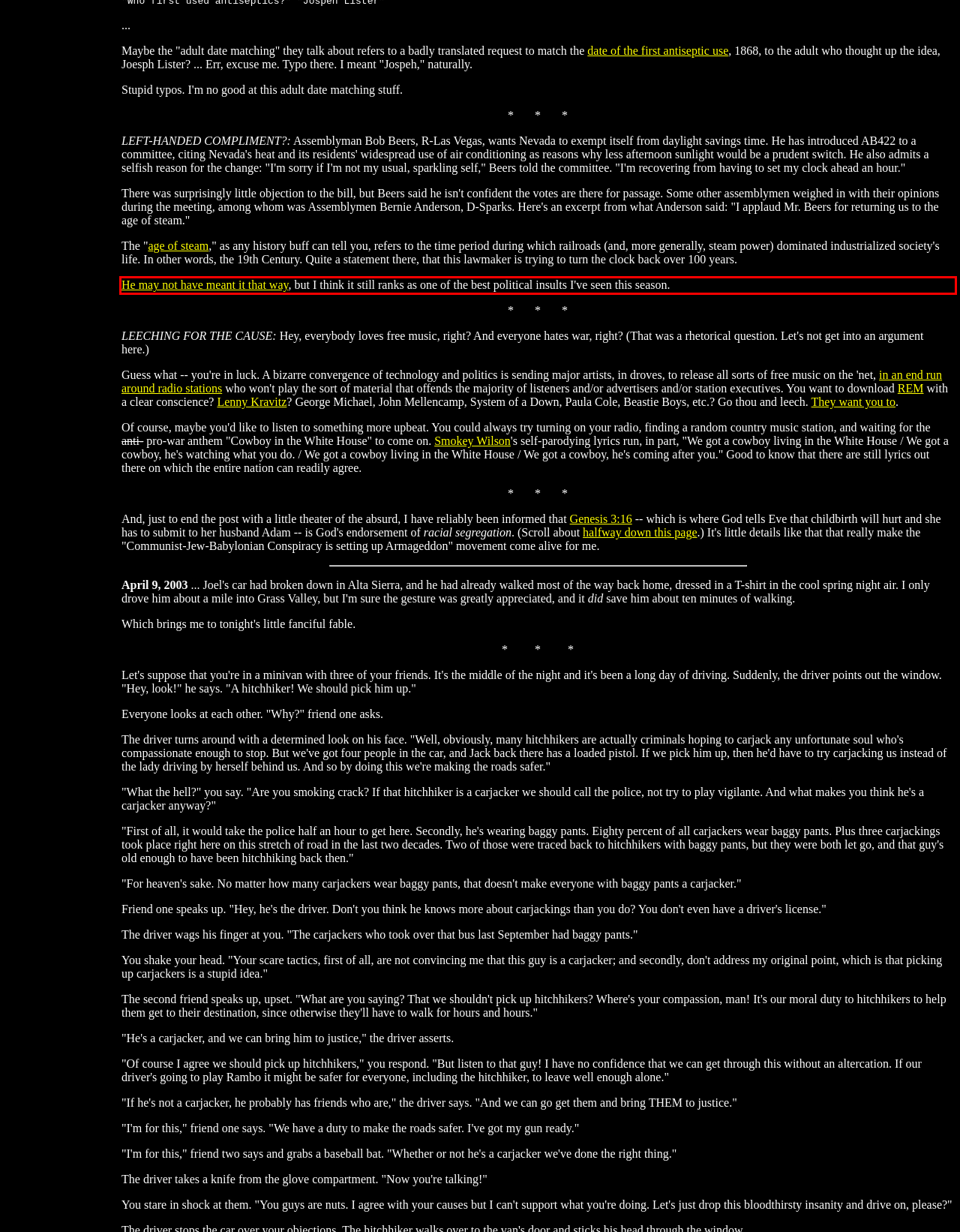Please examine the screenshot of the webpage and read the text present within the red rectangle bounding box.

He may not have meant it that way, but I think it still ranks as one of the best political insults I've seen this season.